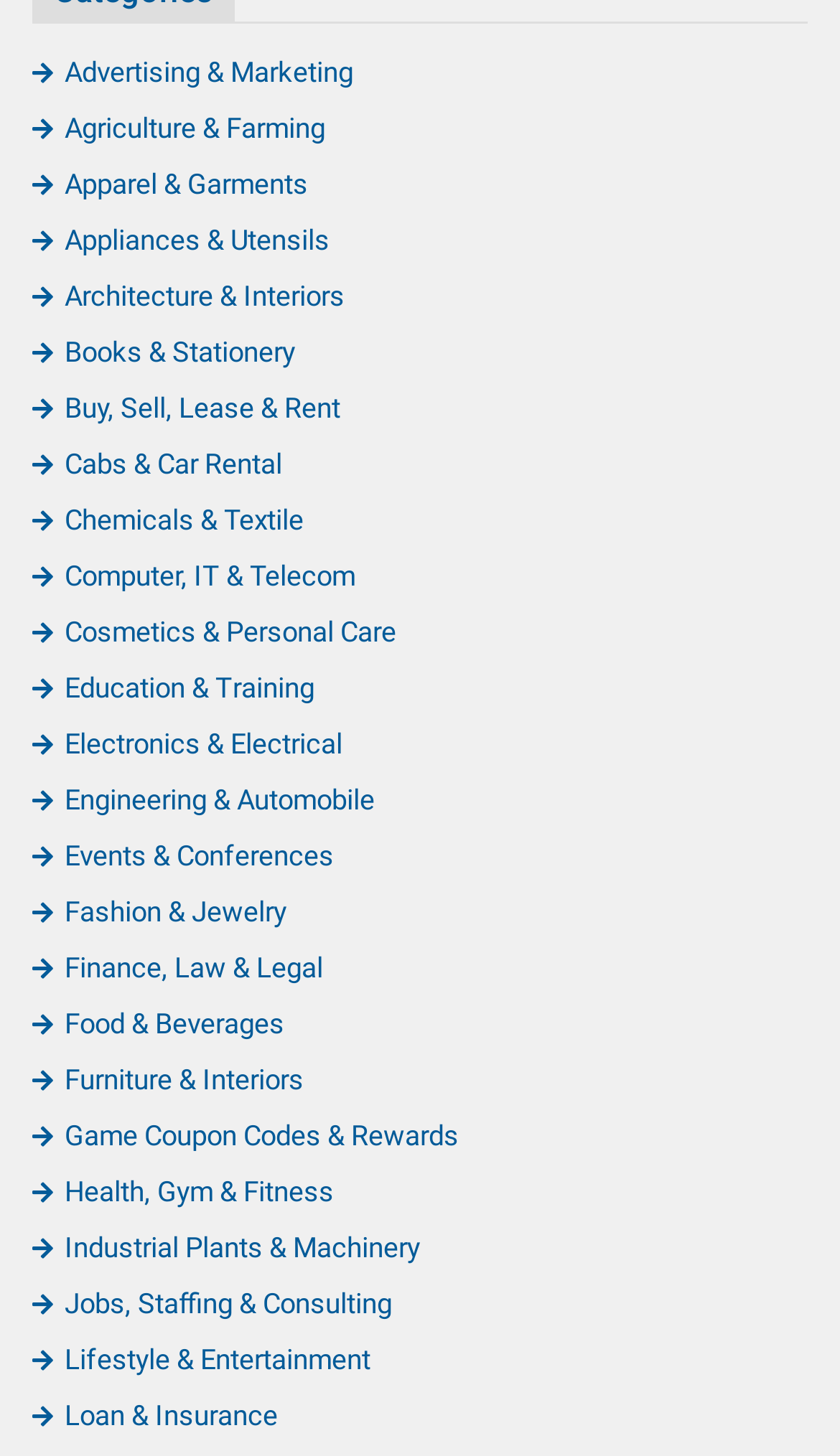Find the bounding box coordinates of the clickable element required to execute the following instruction: "View Fashion & Jewelry". Provide the coordinates as four float numbers between 0 and 1, i.e., [left, top, right, bottom].

[0.038, 0.615, 0.341, 0.638]